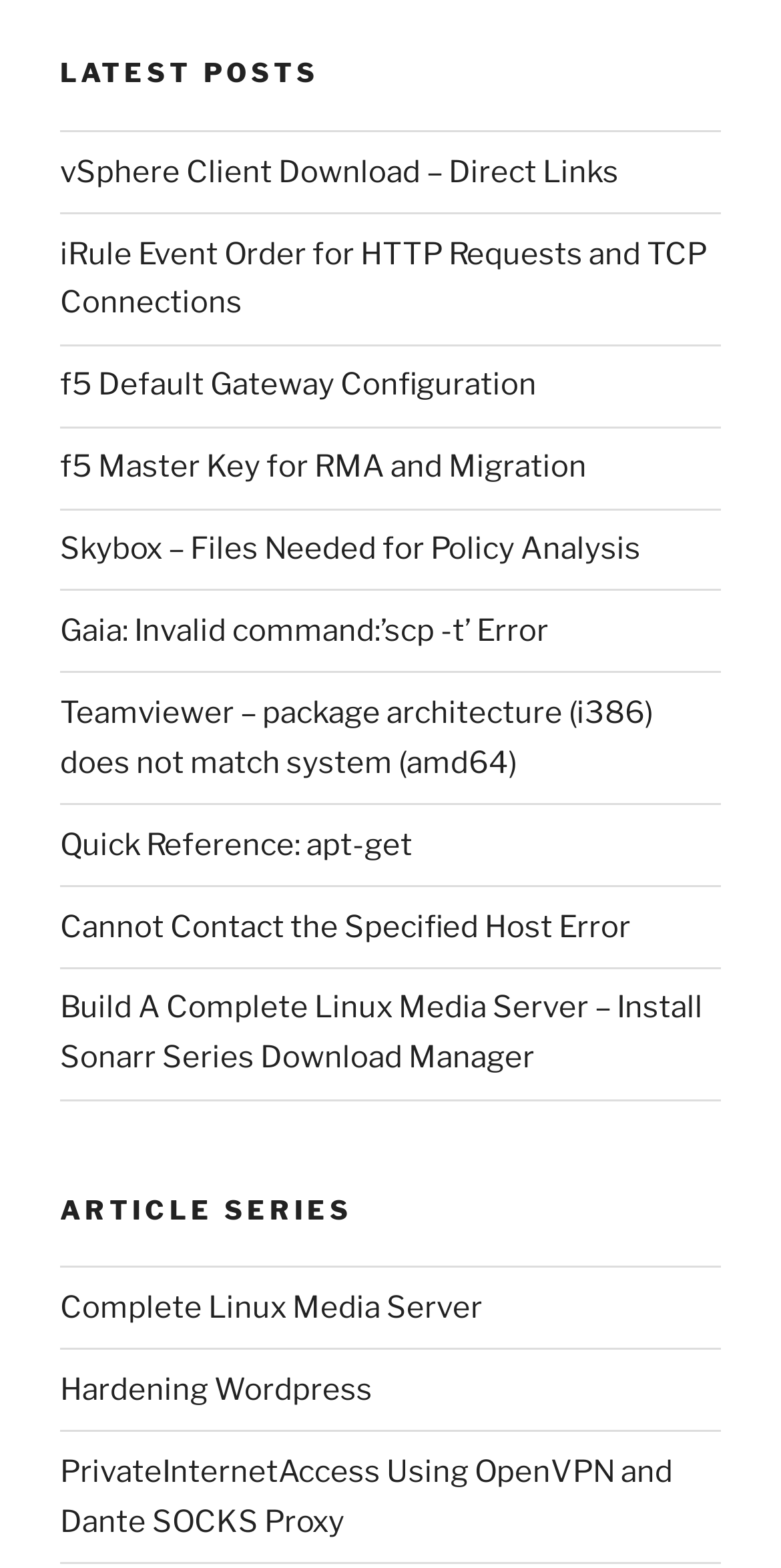Please give the bounding box coordinates of the area that should be clicked to fulfill the following instruction: "Read 'iRule Event Order for HTTP Requests and TCP Connections' post". The coordinates should be in the format of four float numbers from 0 to 1, i.e., [left, top, right, bottom].

[0.077, 0.15, 0.905, 0.205]